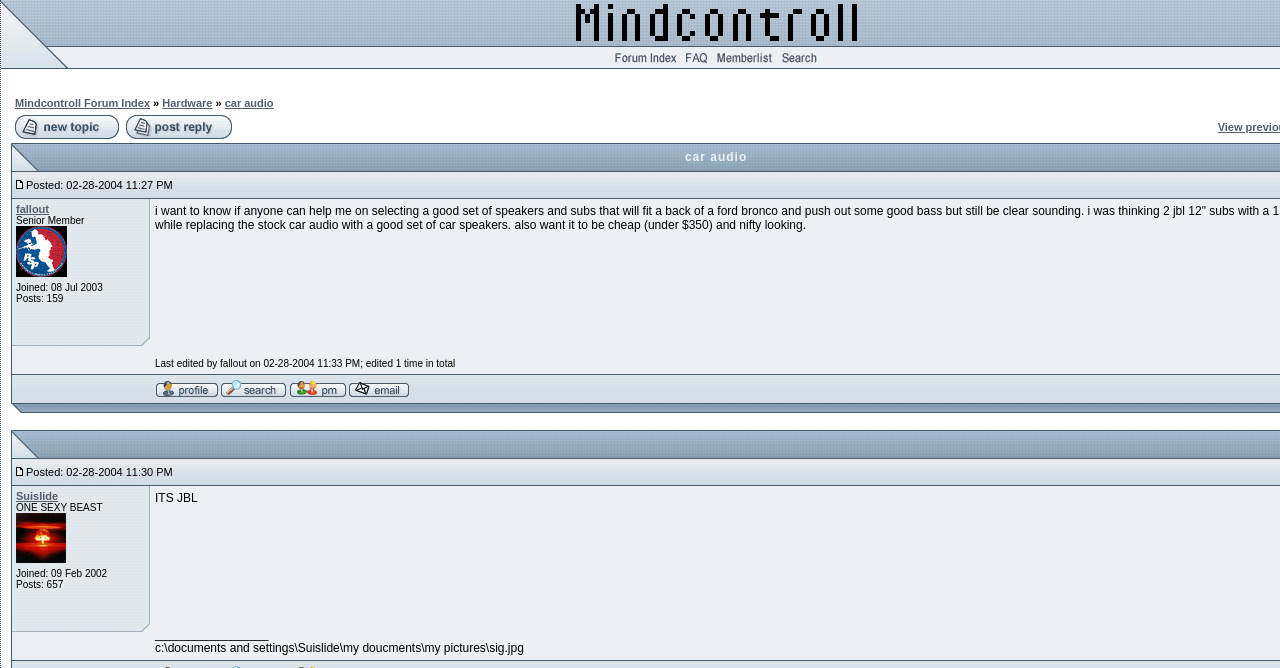What is the name of the forum?
Give a one-word or short phrase answer based on the image.

Mindcontroll Forum